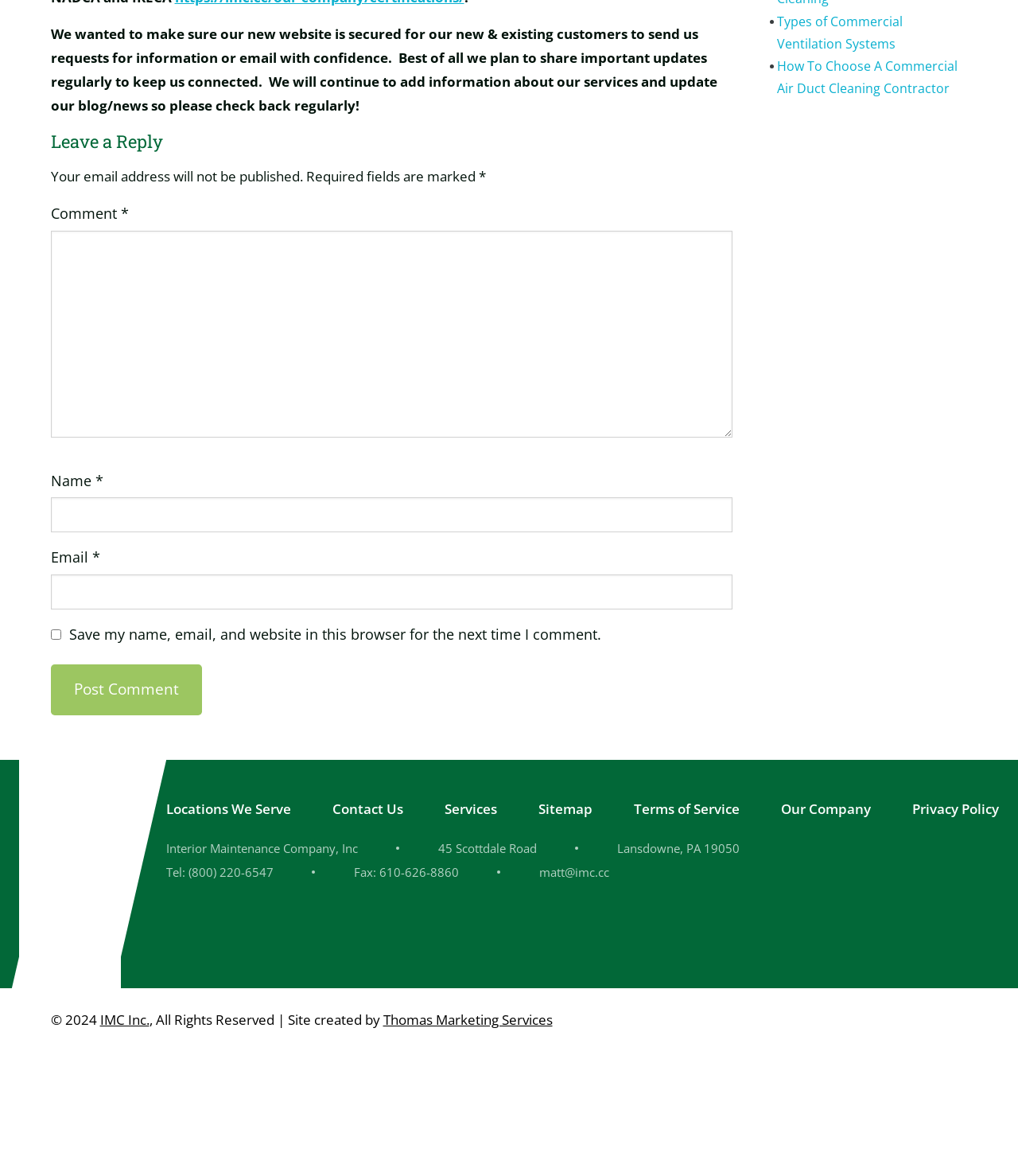Predict the bounding box of the UI element based on this description: "Terms of Service".

[0.623, 0.68, 0.727, 0.695]